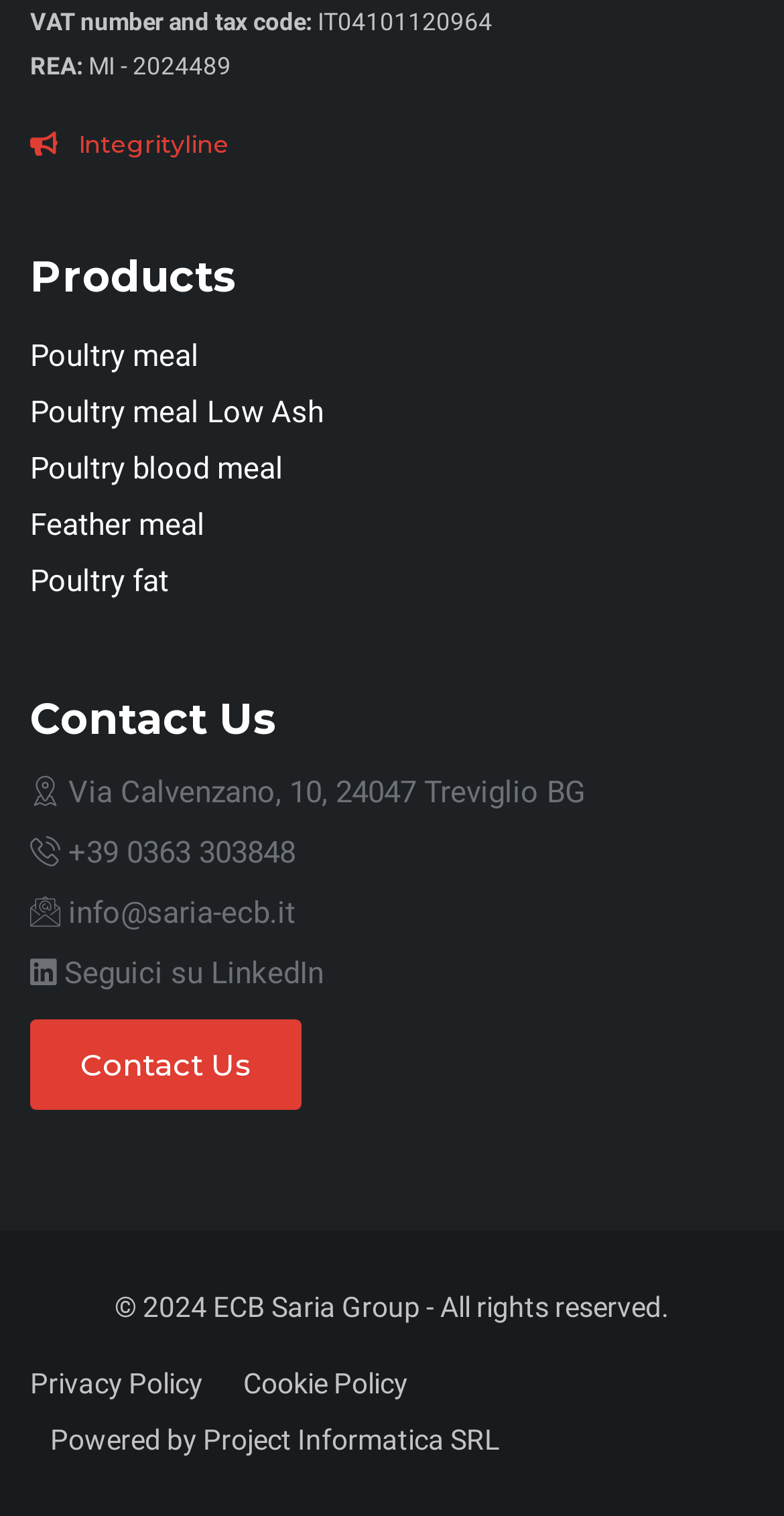Give the bounding box coordinates for this UI element: "Privacy Policy". The coordinates should be four float numbers between 0 and 1, arranged as [left, top, right, bottom].

[0.038, 0.901, 0.285, 0.923]